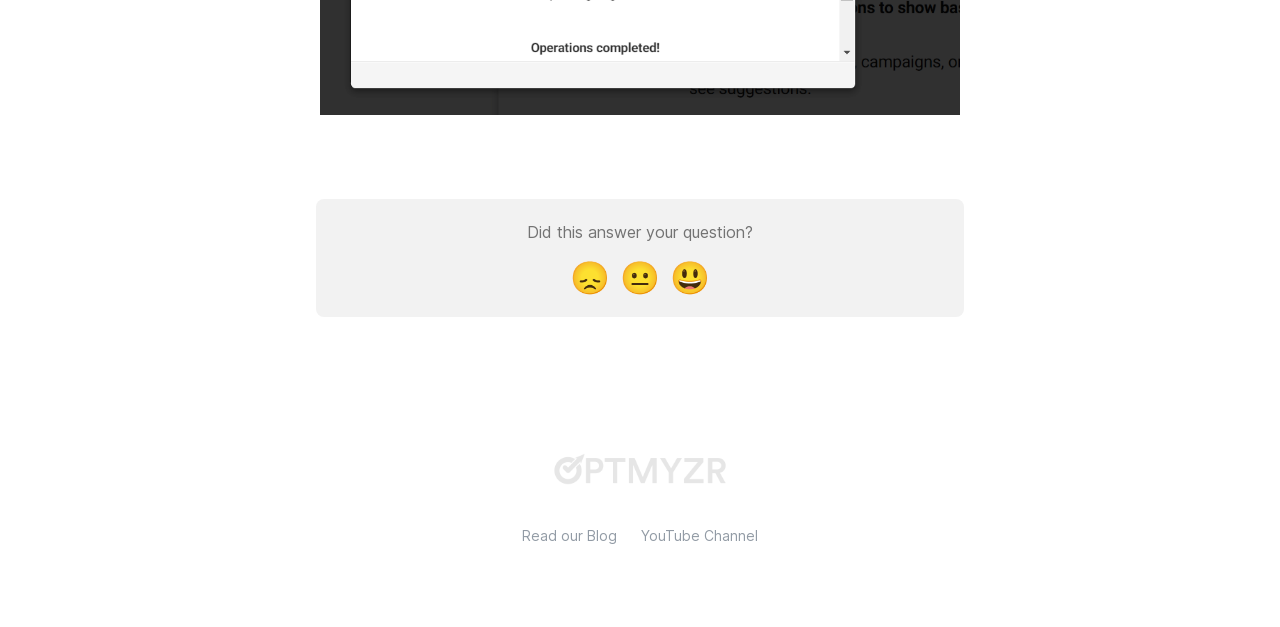Locate the bounding box of the user interface element based on this description: "😐".

[0.48, 0.398, 0.52, 0.486]